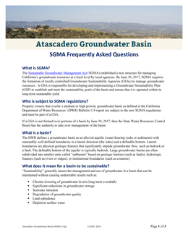Provide a comprehensive description of the image.

The image features a document titled "Atascadero Groundwater Basin SGMA Frequently Asked Questions." This informational sheet explains the Sustainable Groundwater Management Act (SGMA), detailing its purpose in managing California's groundwater resources. The document addresses several key topics, including who is subject to SGMA regulations, the implications of these laws, and what steps stakeholders can take to comply. The background of the image suggests a landscape, possibly indicative of the Atascadero Basin area, enhancing the context of the groundwater management discussion. The layout is structured to facilitate easy reading and understanding of SGMA's significance for local water sustainability efforts.